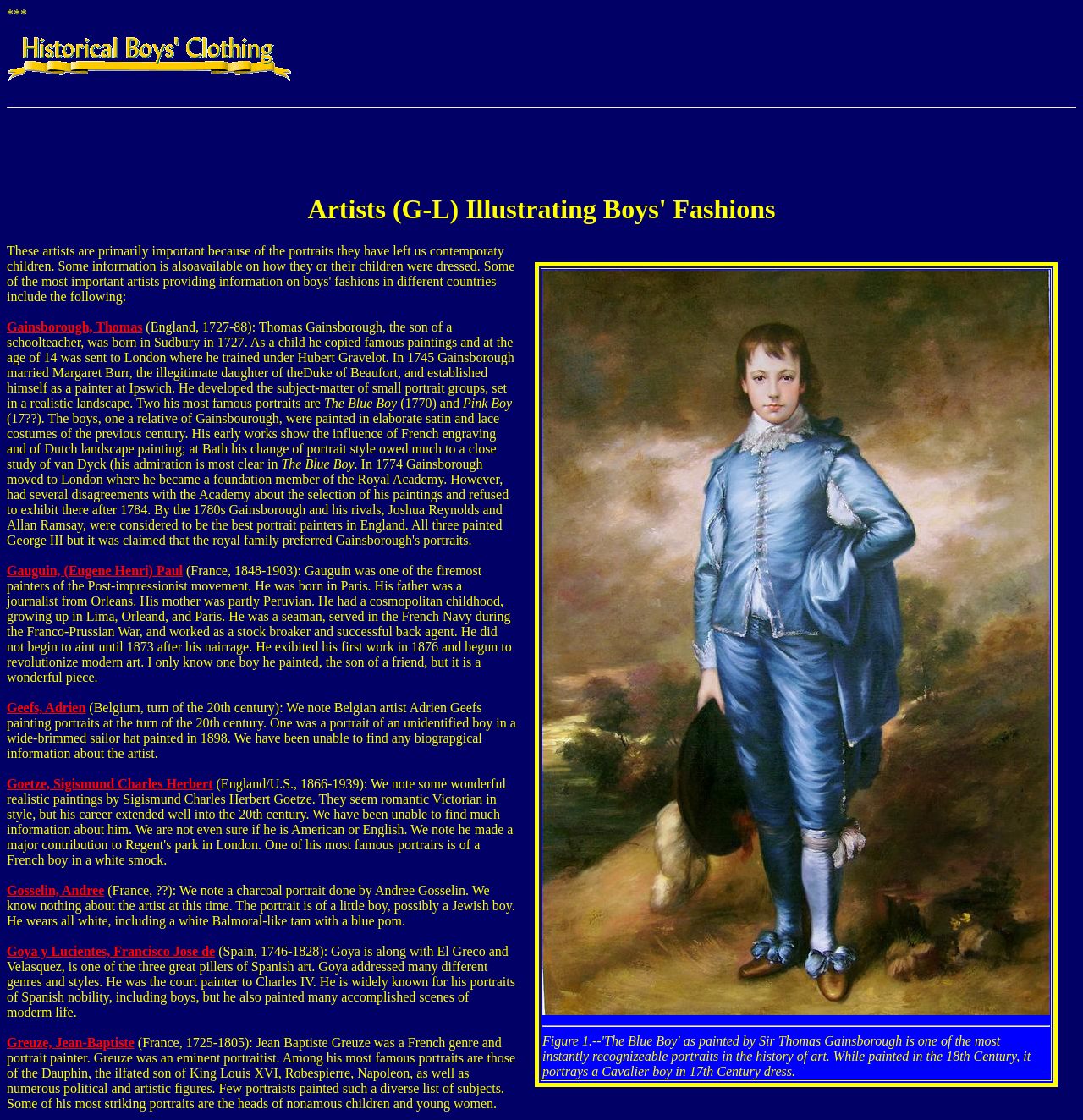Please specify the bounding box coordinates of the area that should be clicked to accomplish the following instruction: "Read about Paul Gauguin's life and art". The coordinates should consist of four float numbers between 0 and 1, i.e., [left, top, right, bottom].

[0.006, 0.503, 0.169, 0.516]